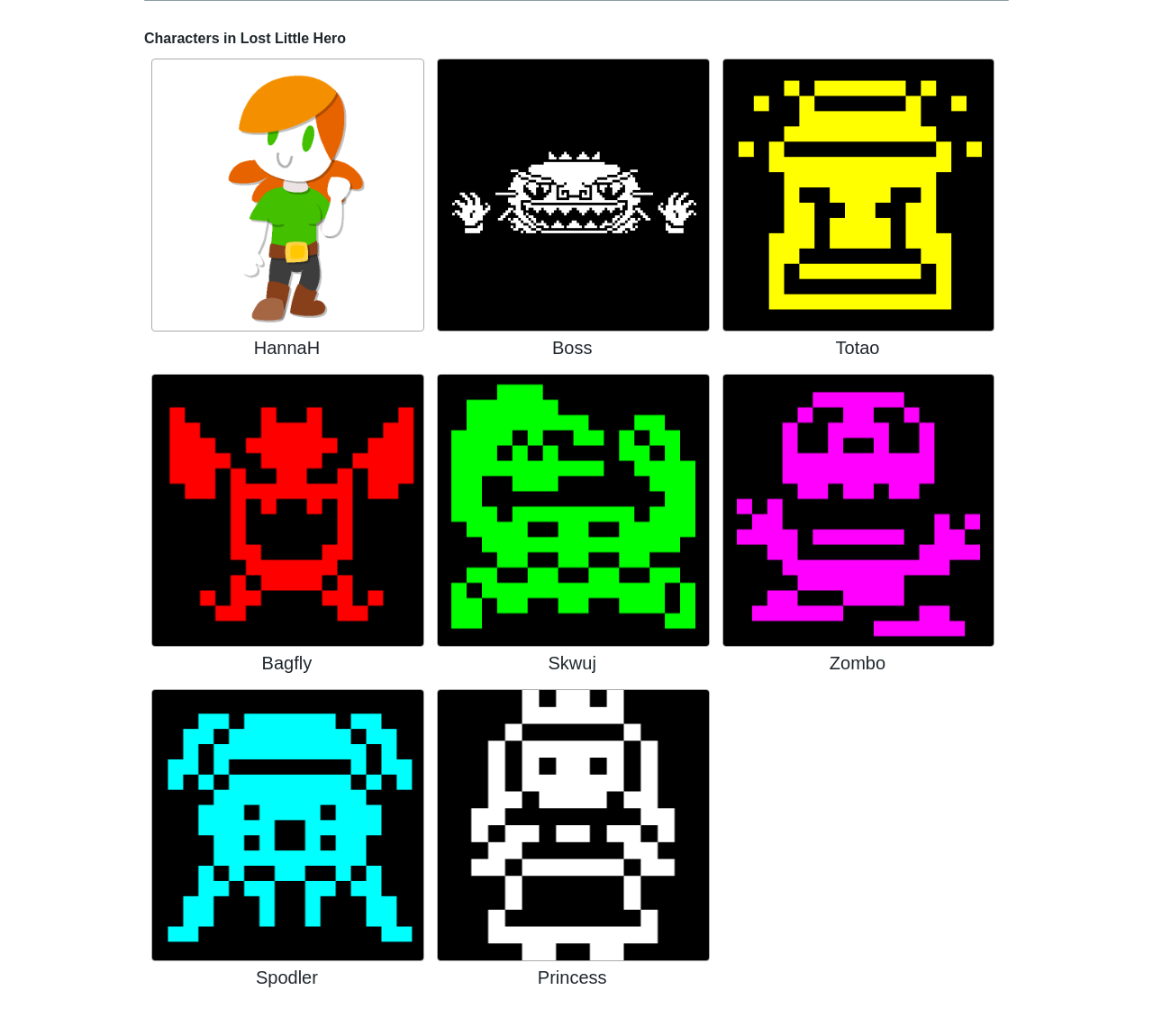Could you indicate the bounding box coordinates of the region to click in order to complete this instruction: "View HannaH's profile".

[0.131, 0.304, 0.368, 0.323]